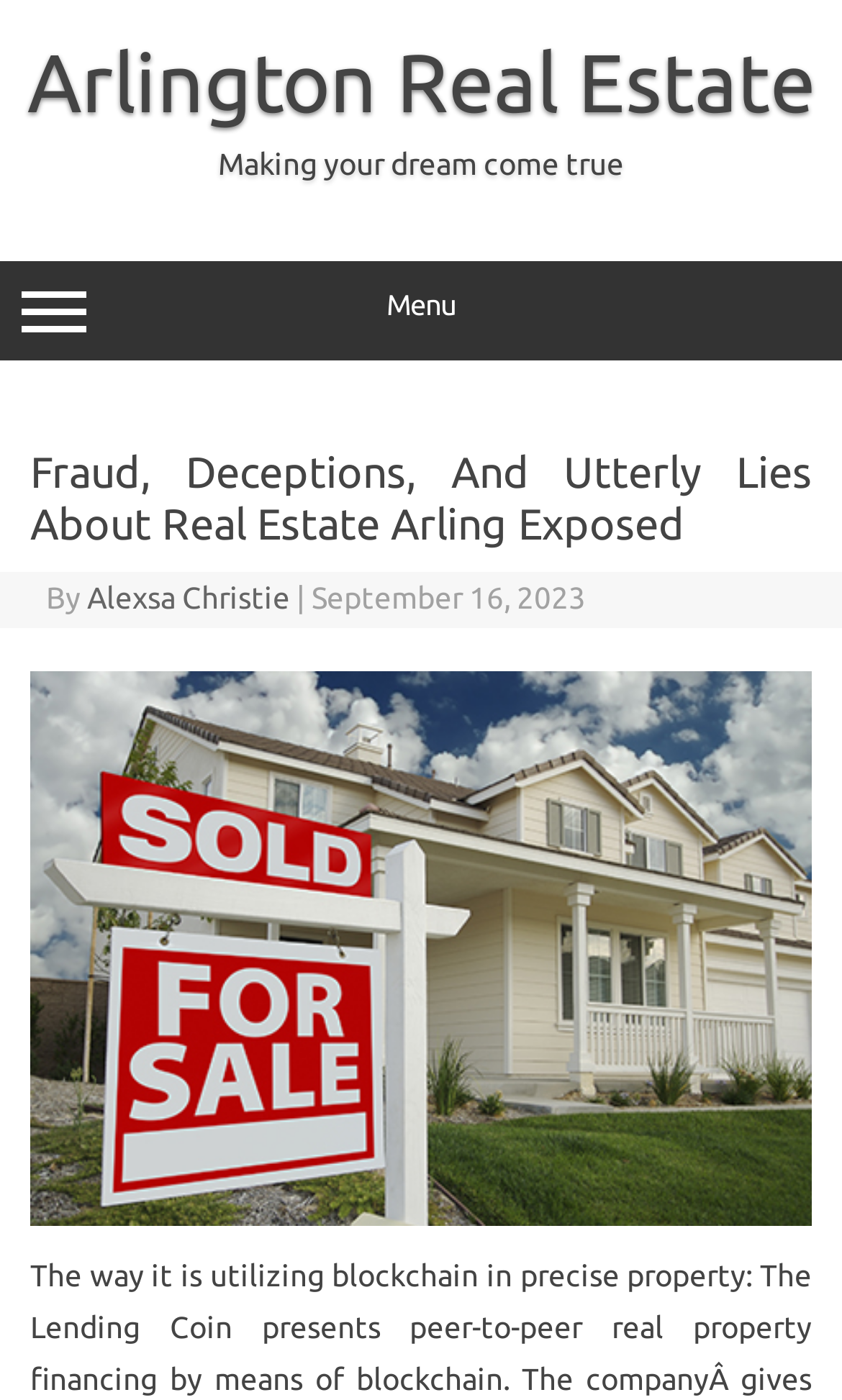Describe all the key features and sections of the webpage thoroughly.

The webpage is about Arlington Real Estate, specifically focusing on exposing fraud and deceptions in the field. At the top, there is a link to "Arlington Real Estate" on the left side of the page. Below it, a static text "Making your dream come true" is centered on the page. 

On the left side of the page, there is a button labeled "Menu" which, when expanded, controls a menu section. Within this menu section, there is a header with a heading that matches the title of the webpage, "Fraud, Deceptions, And Utterly Lies About Real Estate Arling Exposed". Below the heading, there is a byline with the author's name, "Alexsa Christie", and the date "September 16, 2023". 

Taking up most of the page's content area is an image related to "Real Estate Tips Arling", which is positioned below the menu section.